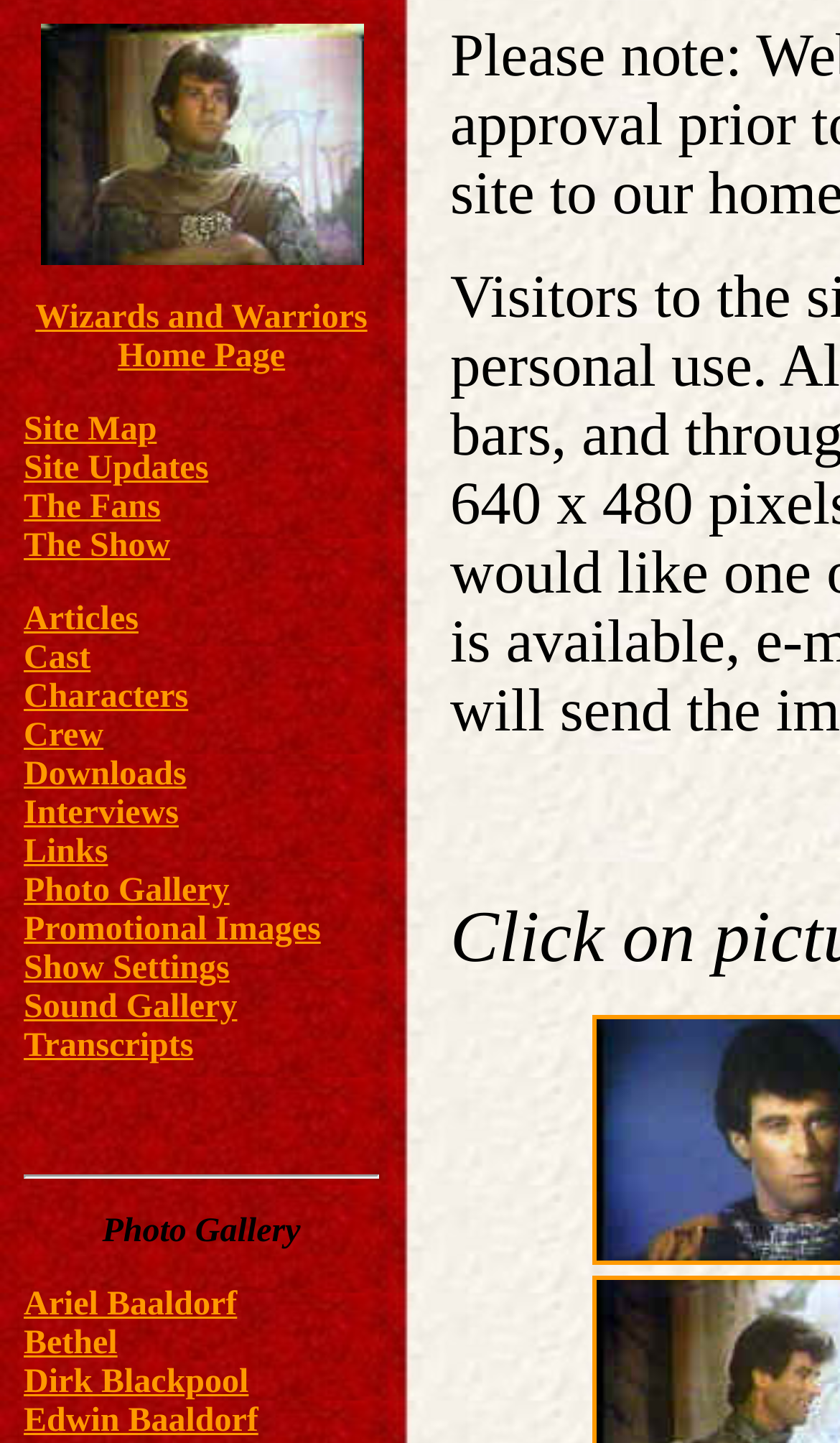Locate the bounding box coordinates of the element you need to click to accomplish the task described by this instruction: "Learn about Cast".

[0.028, 0.444, 0.108, 0.469]